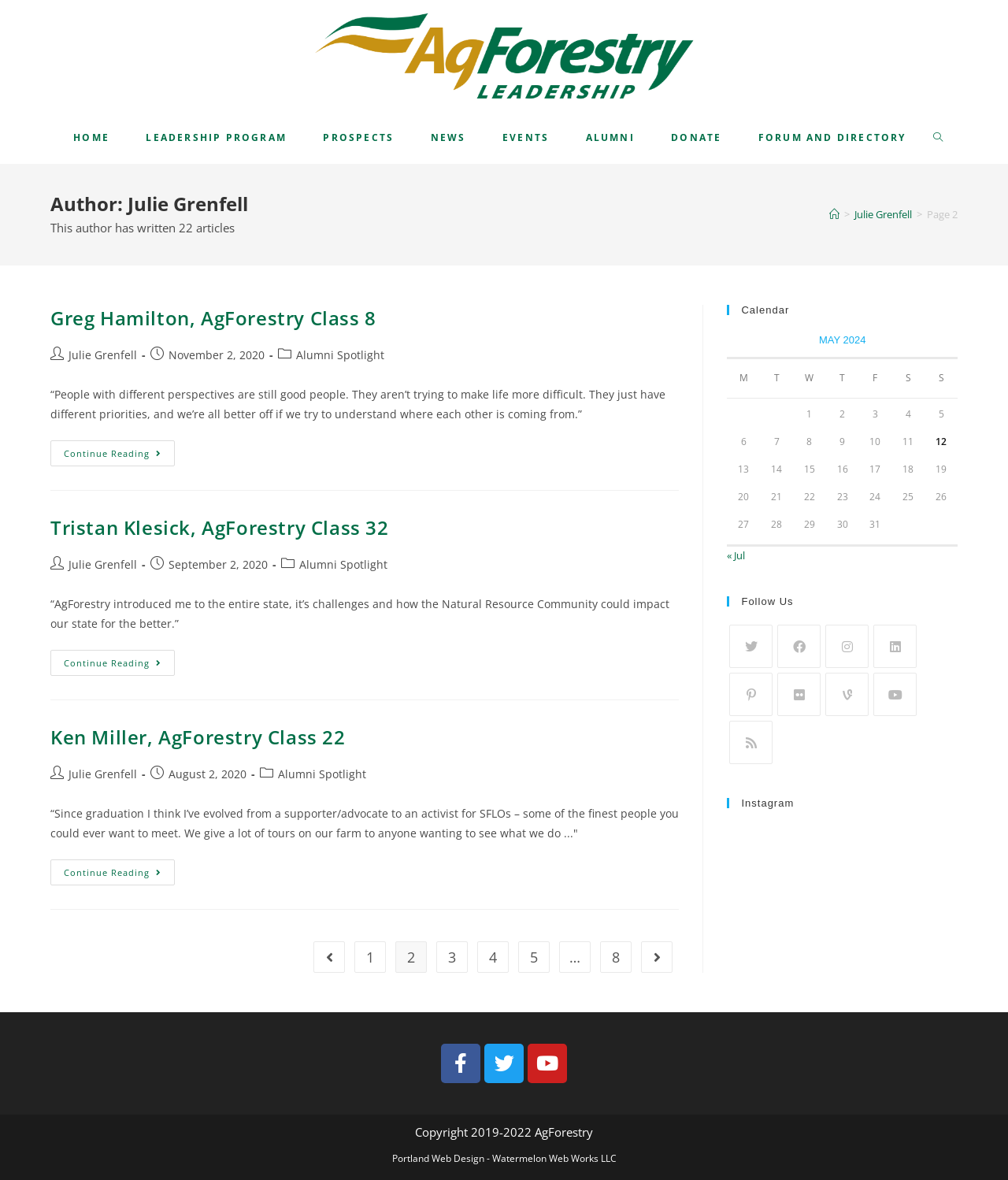Construct a comprehensive description capturing every detail on the webpage.

This webpage is titled "Julie Grenfell – Page 2 – AgForestry" and has a prominent header section at the top with a logo and navigation links. The logo is an image with the text "AgForestry" and is positioned at the top-left corner of the page. Below the logo, there are several links, including "HOME", "LEADERSHIP PROGRAM", "PROSPECTS", "NEWS", "EVENTS", "ALUMNI", and "DONATE", which are evenly spaced and aligned horizontally.

The main content of the page is divided into three sections. The first section is a header with the author's name, "Julie Grenfell", and a breadcrumb navigation menu that shows the current page as "Page 2" of the author's articles.

The second section is a list of three articles, each with a heading, post details, and a "Continue Reading" link. The articles are stacked vertically, with the first article starting from the top-left corner of the section. Each article has a heading with a link to the full article, followed by post details that include the author's name, date, and category. The articles are separated by a small gap.

The third section is a sidebar located at the right side of the page, which contains a calendar for May 2024. The calendar is a table with seven columns, one for each day of the week, and multiple rows for each day of the month. The calendar is positioned below the main content section and takes up about one-third of the page's width.

At the bottom of the page, there are pagination links that allow users to navigate to previous or next pages, as well as numbered links to specific pages.